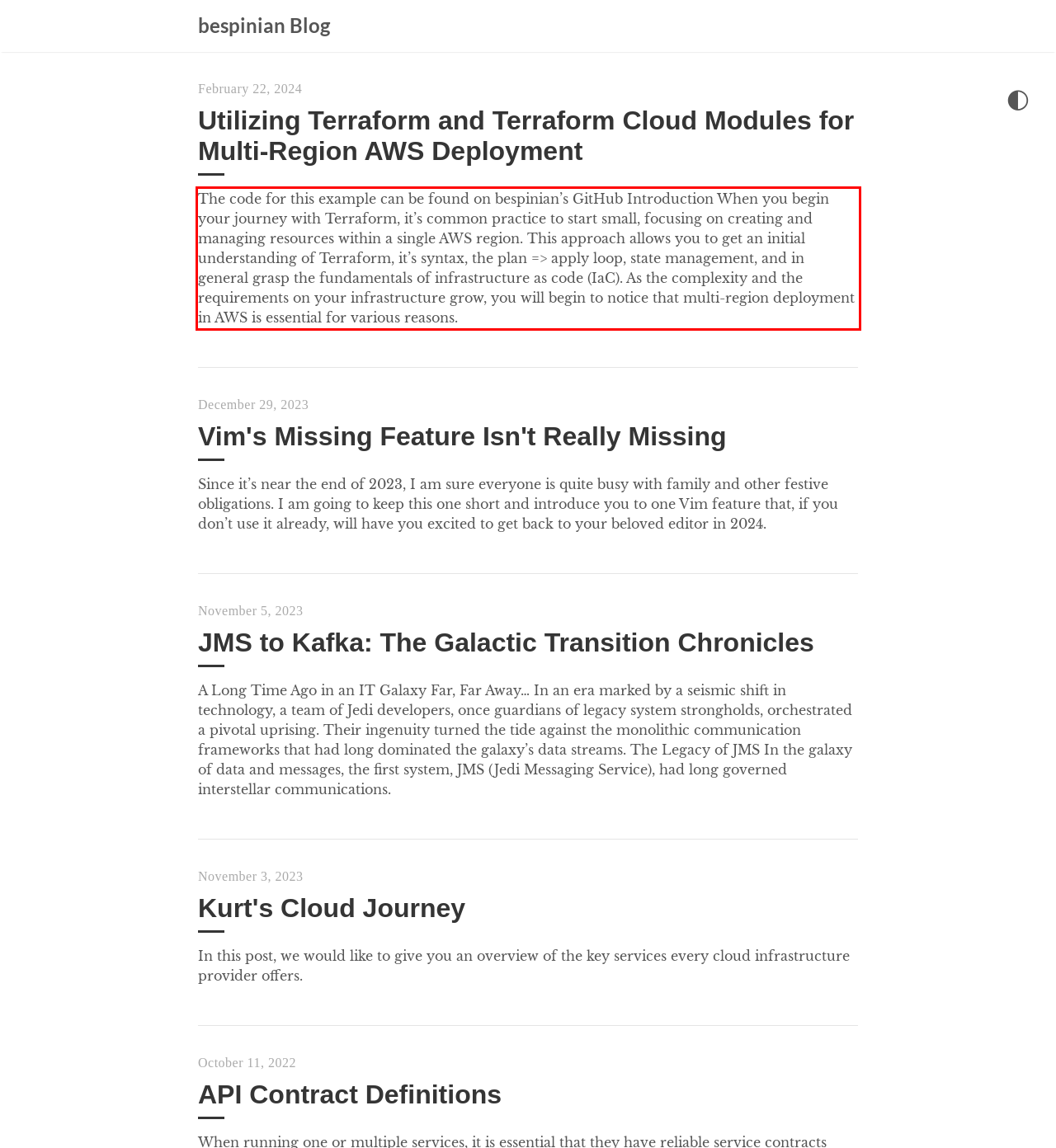View the screenshot of the webpage and identify the UI element surrounded by a red bounding box. Extract the text contained within this red bounding box.

The code for this example can be found on bespinian’s GitHub Introduction When you begin your journey with Terraform, it’s common practice to start small, focusing on creating and managing resources within a single AWS region. This approach allows you to get an initial understanding of Terraform, it’s syntax, the plan => apply loop, state management, and in general grasp the fundamentals of infrastructure as code (IaC). As the complexity and the requirements on your infrastructure grow, you will begin to notice that multi-region deployment in AWS is essential for various reasons.